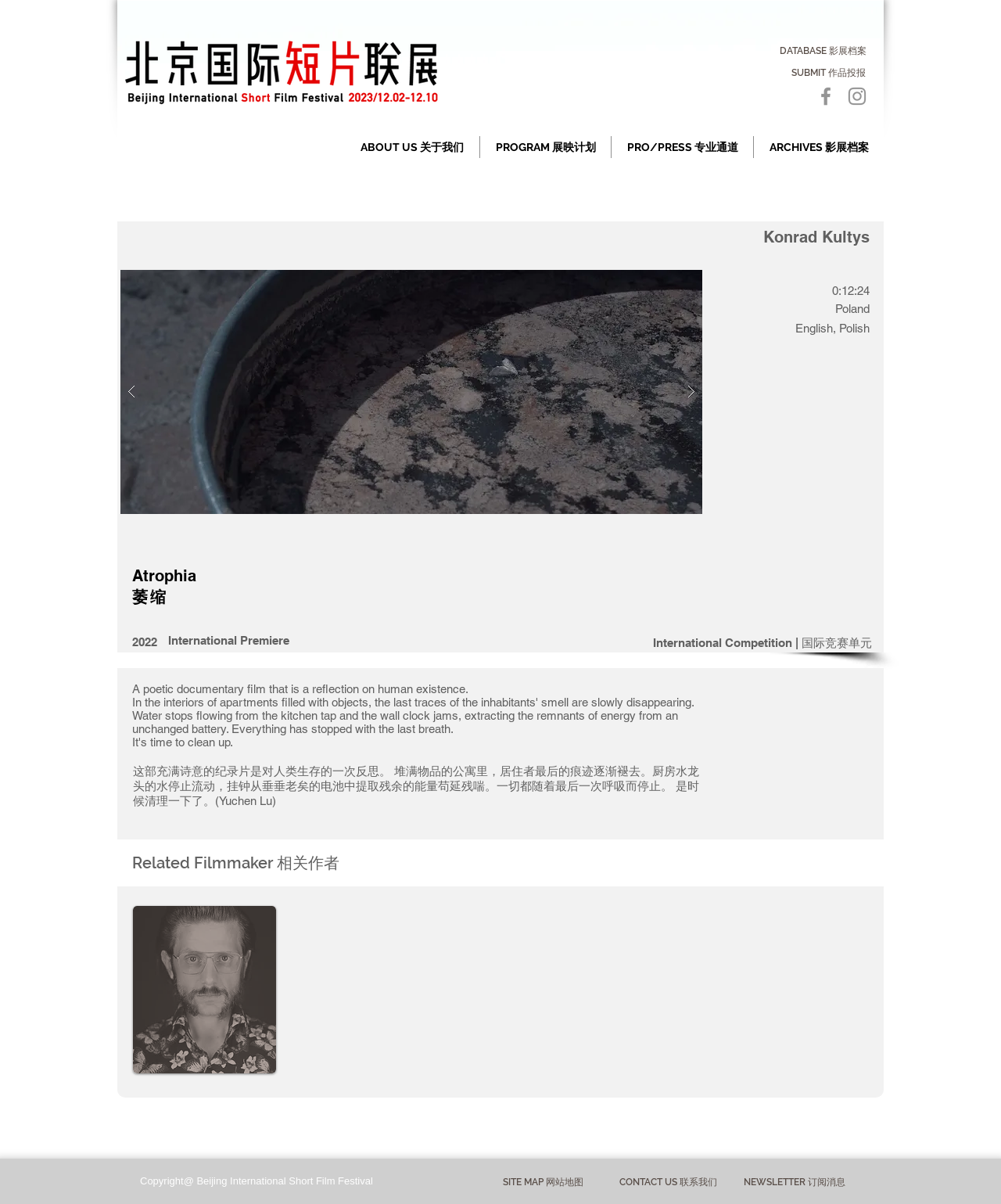Predict the bounding box of the UI element based on the description: "PROGRAM 展映计划". The coordinates should be four float numbers between 0 and 1, formatted as [left, top, right, bottom].

[0.48, 0.113, 0.61, 0.131]